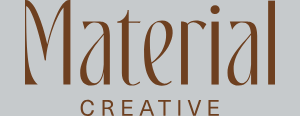Answer the question below using just one word or a short phrase: 
What is the focus of Material Creative?

Transforming spaces